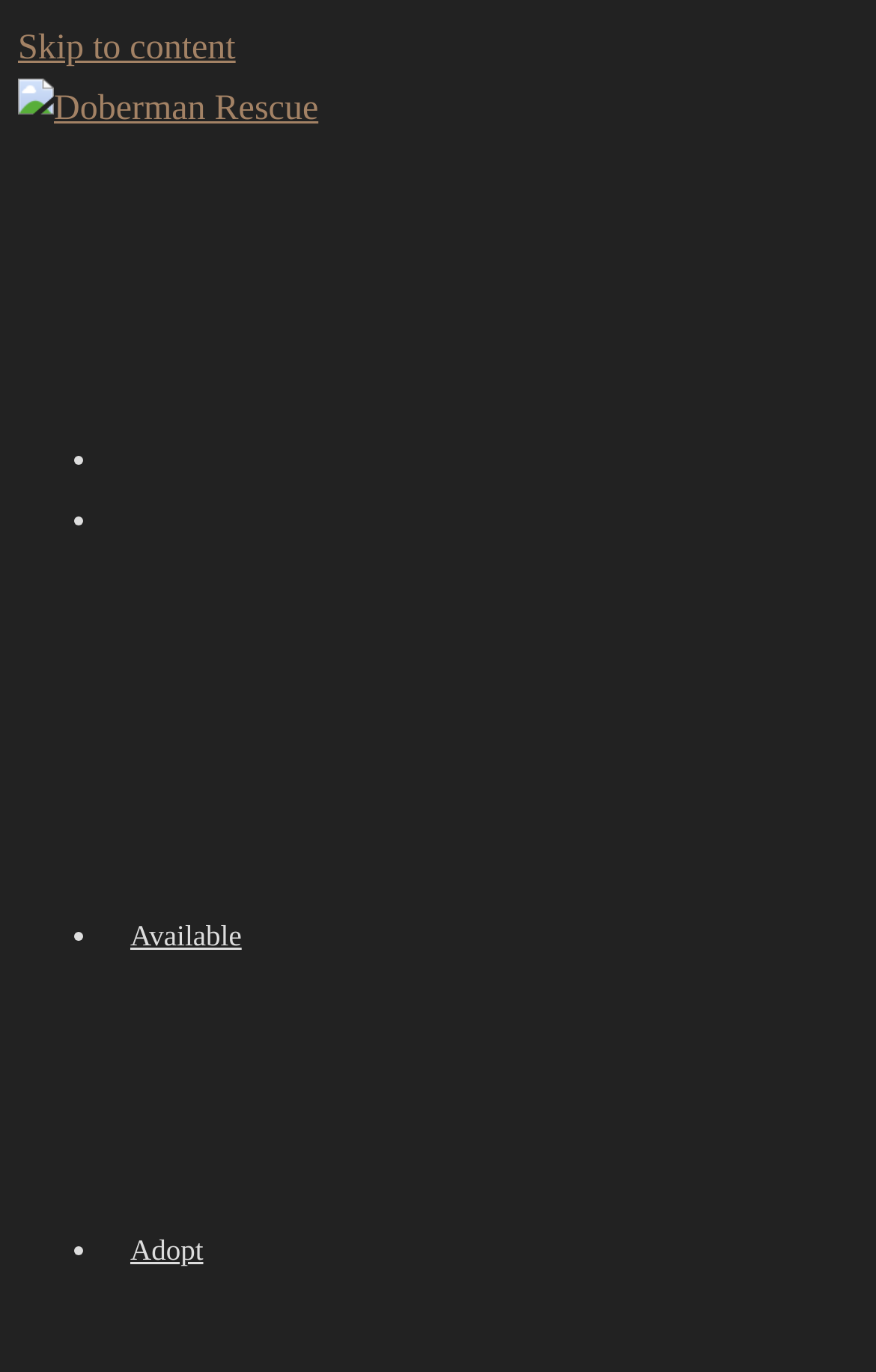How many social links are available?
Observe the image and answer the question with a one-word or short phrase response.

3